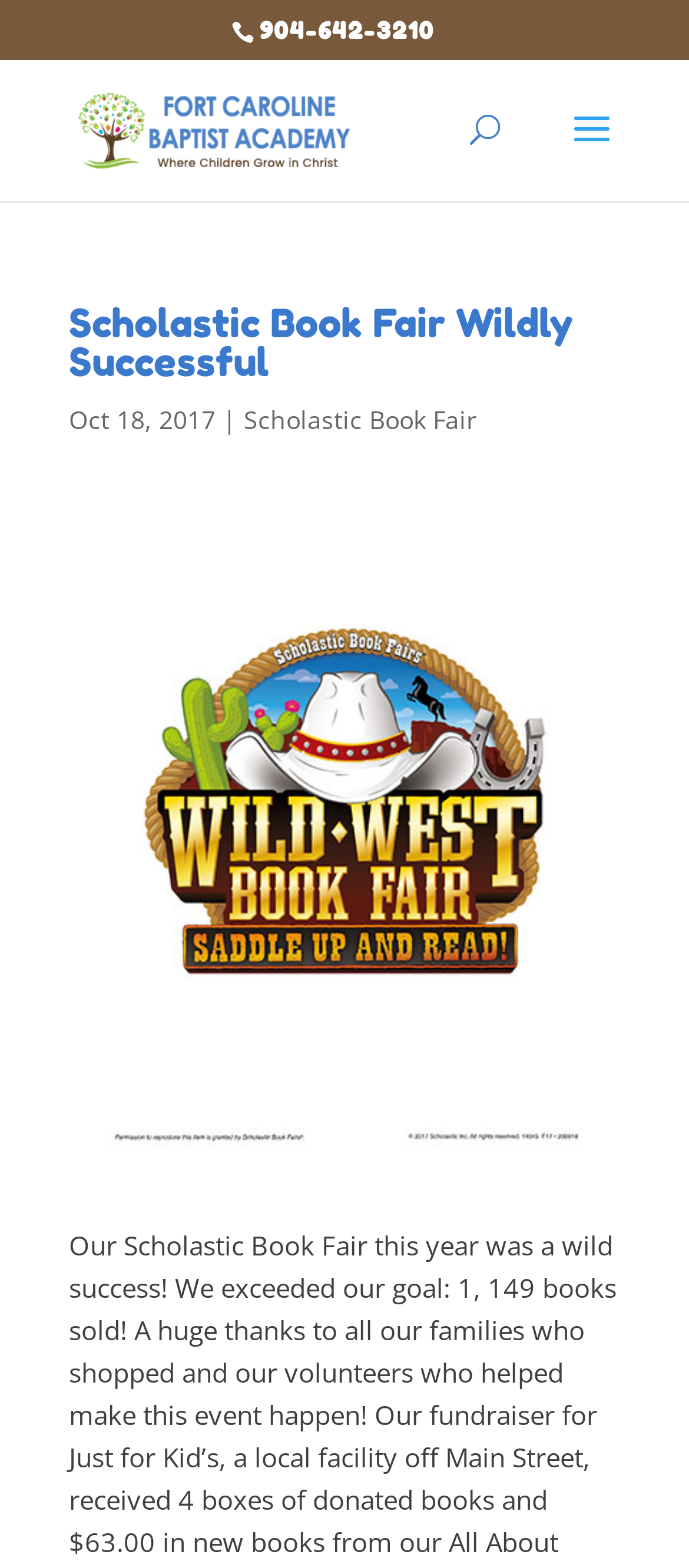Write a detailed summary of the webpage.

The webpage is about the success of a Scholastic Book Fair at Fort Caroline Baptist Academy in Jacksonville. At the top left of the page, there is a phone number "904-642-3210" displayed. Next to it, there is a link to the academy's website, accompanied by an image of the academy's logo. 

Below these elements, there is a search bar with a label "Search for:" in the middle of the page. 

The main content of the page starts with a heading "Scholastic Book Fair Wildly Successful" at the top center of the page. Below the heading, there is a date "Oct 18, 2017" followed by a vertical bar and a link to the "Scholastic Book Fair" page. 

The meta description mentions that the book fair was a wild success, exceeding the goal of selling 1,149 books, and thanks the families and volunteers who contributed to this success.